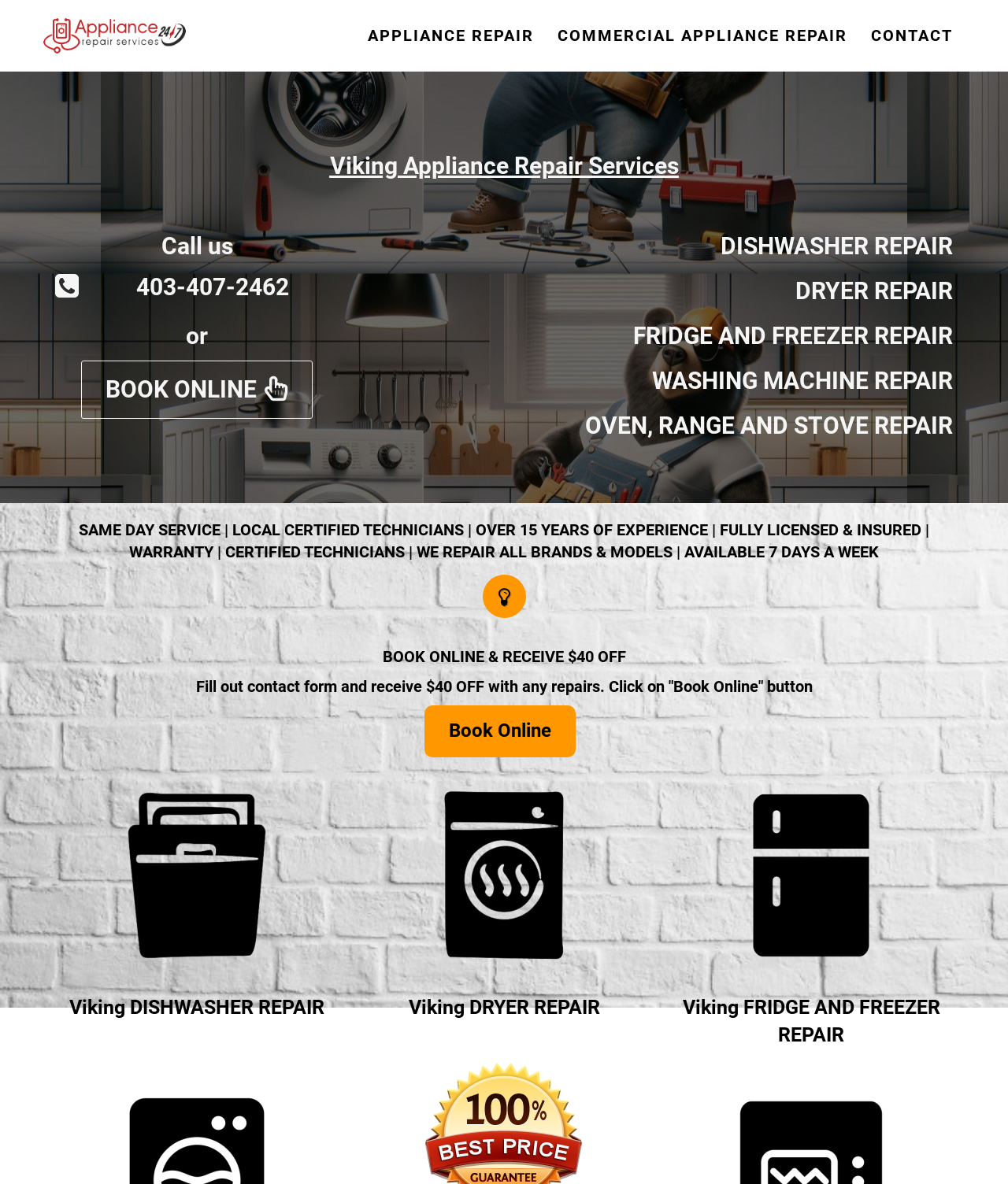What is the benefit of booking online?
Please provide a detailed and comprehensive answer to the question.

According to the webpage, booking online will give customers a $40 discount on their repairs. This is stated in the text 'BOOK ONLINE & RECEIVE $40 OFF'.